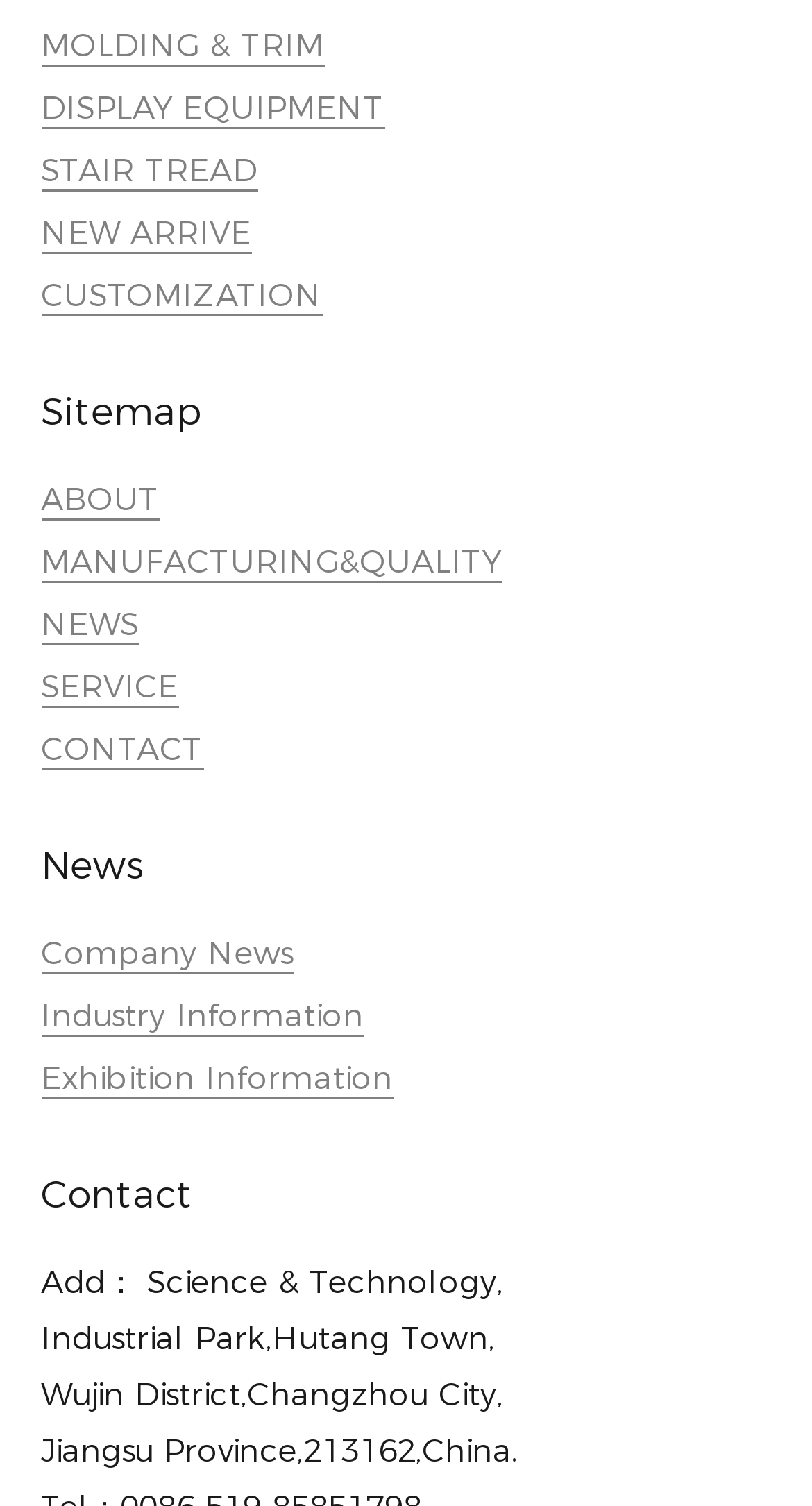Locate the bounding box coordinates of the area to click to fulfill this instruction: "Go to CUSTOMIZATION page". The bounding box should be presented as four float numbers between 0 and 1, in the order [left, top, right, bottom].

[0.05, 0.182, 0.396, 0.21]